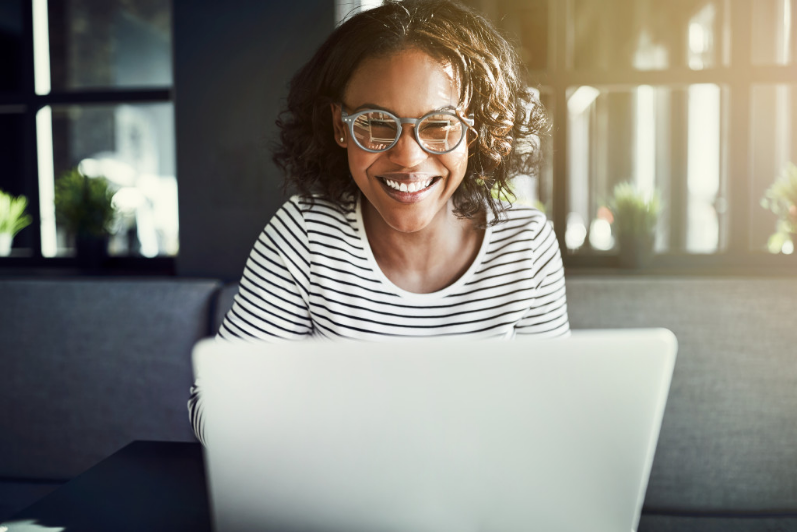Please reply with a single word or brief phrase to the question: 
What is the theme embodied in this image?

Entrepreneurship